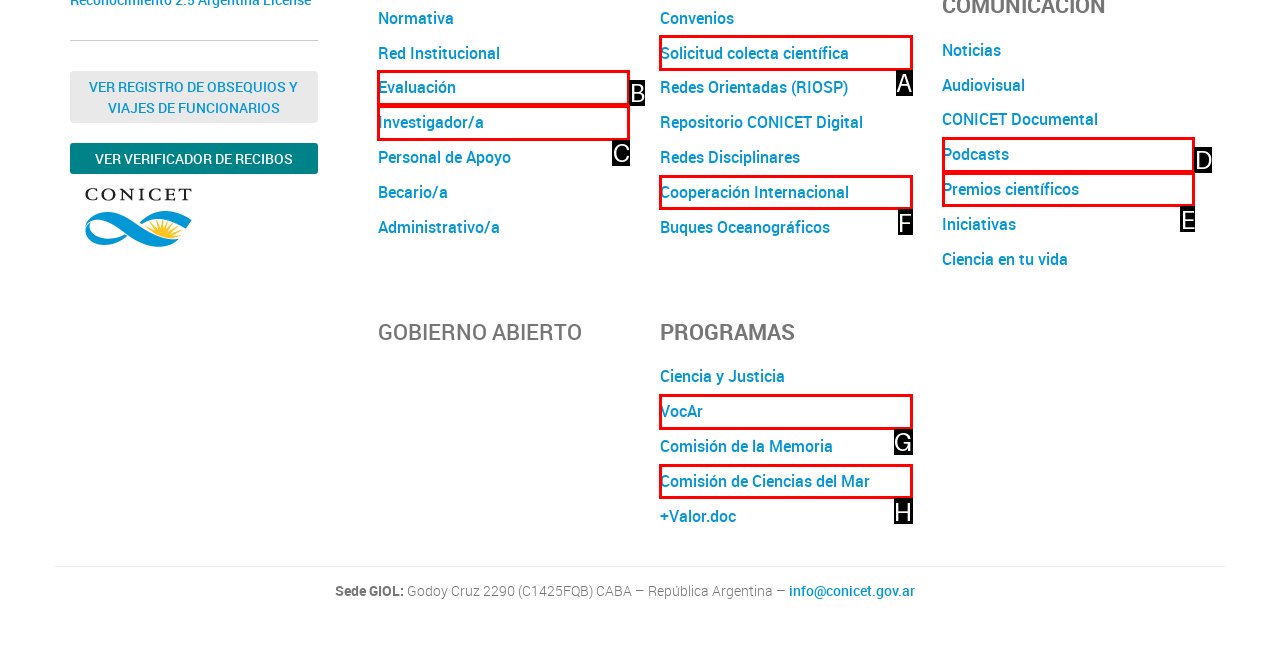Using the description: Cooperación Internacional, find the corresponding HTML element. Provide the letter of the matching option directly.

F